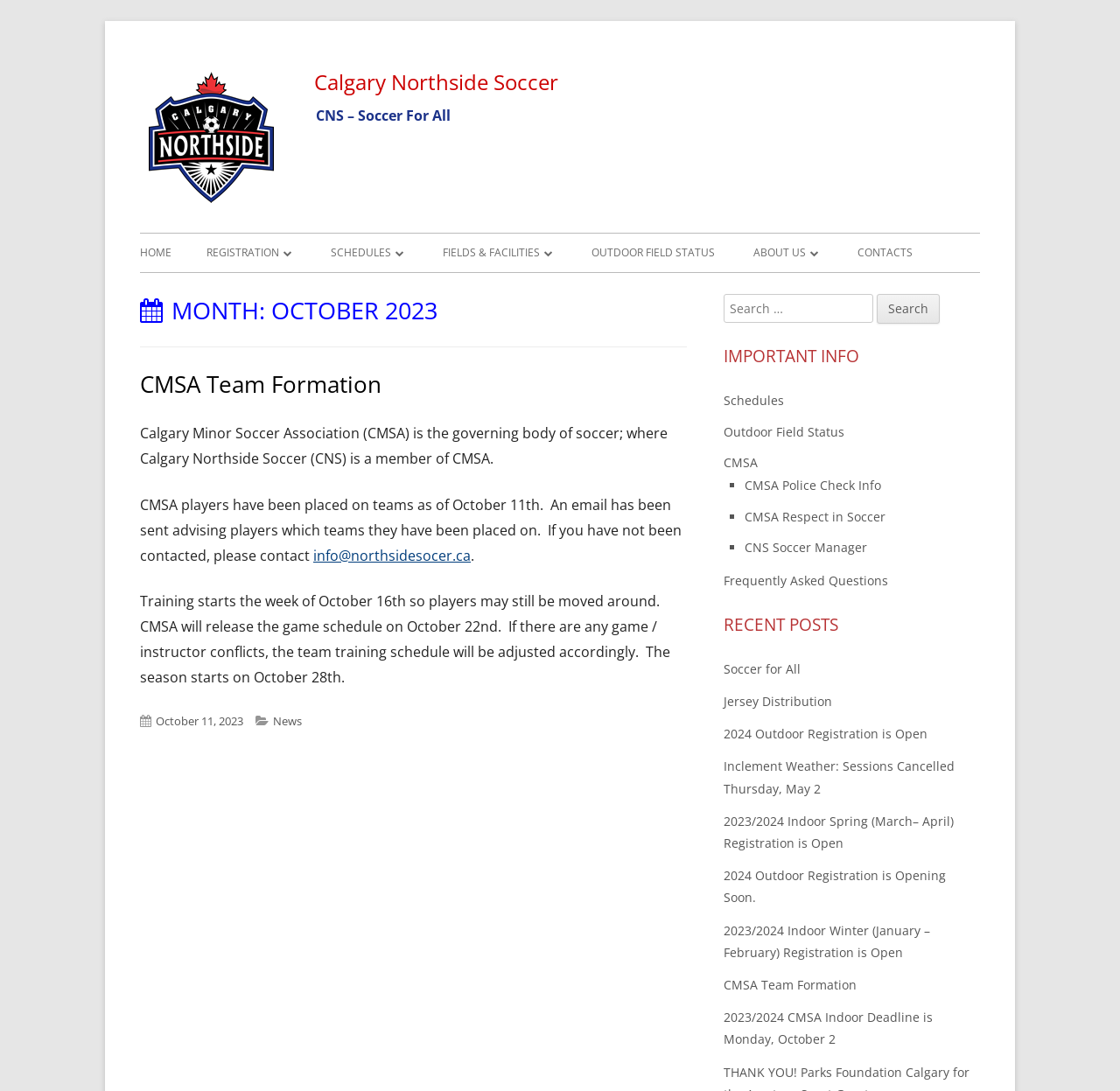What is the contact email address mentioned in the webpage?
Based on the visual information, provide a detailed and comprehensive answer.

I found the answer by looking at the text content of the webpage, specifically the sentence 'If you have not been contacted, please contact info@northsidesocer.ca' which mentions the contact email address.